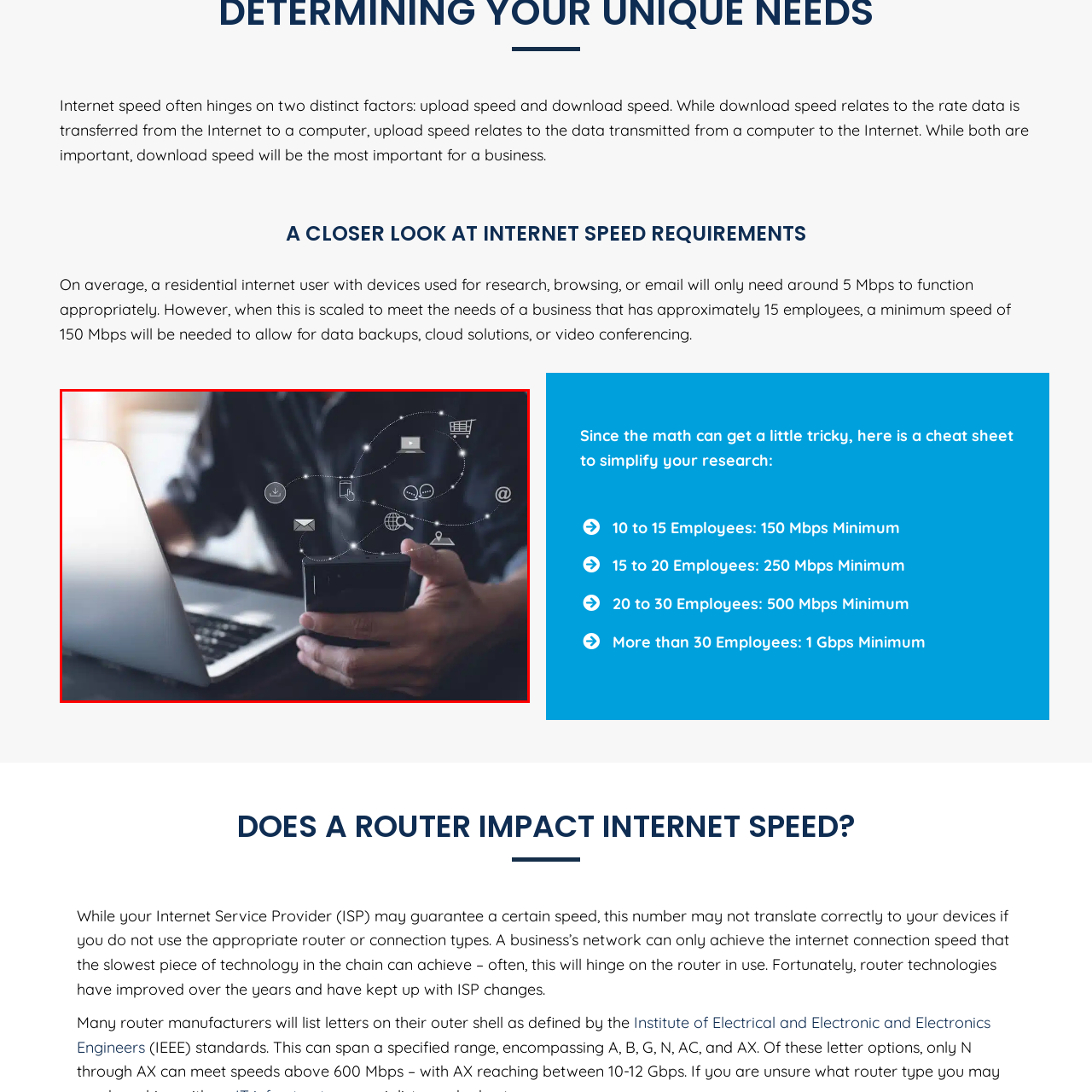Elaborate on the contents of the image marked by the red border.

The image depicts a person engaged in work at a desk, simultaneously using a laptop and a mobile phone. The individual’s left hand is holding the smartphone, while their right hand is poised above the laptop's keyboard. Emerging from the smartphone is a visual representation of digital connectivity, illustrated by a series of icons symbolizing various online activities such as messaging, file sharing, e-commerce, and internet browsing. This imagery reflects the concept of modern internet usage, emphasizing the importance of upload and download speeds for seamless digital communication and productivity. The context underscores the necessity for adequate internet speed, particularly for business environments, where multiple devices and bandwidth-heavy tasks, like video conferencing and cloud solutions, require reliable connectivity.